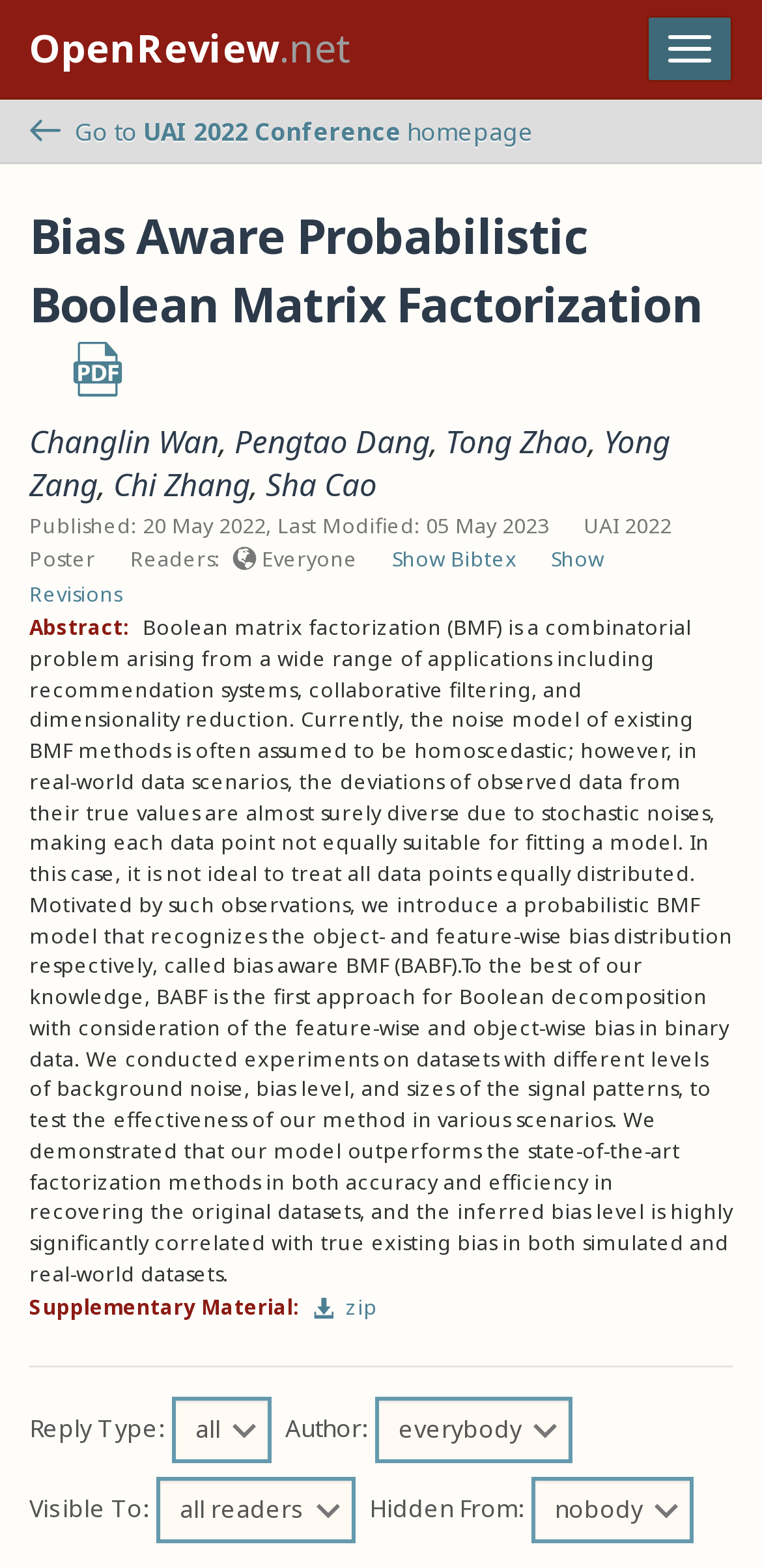Kindly determine the bounding box coordinates for the clickable area to achieve the given instruction: "Download PDF".

[0.092, 0.235, 0.164, 0.253]